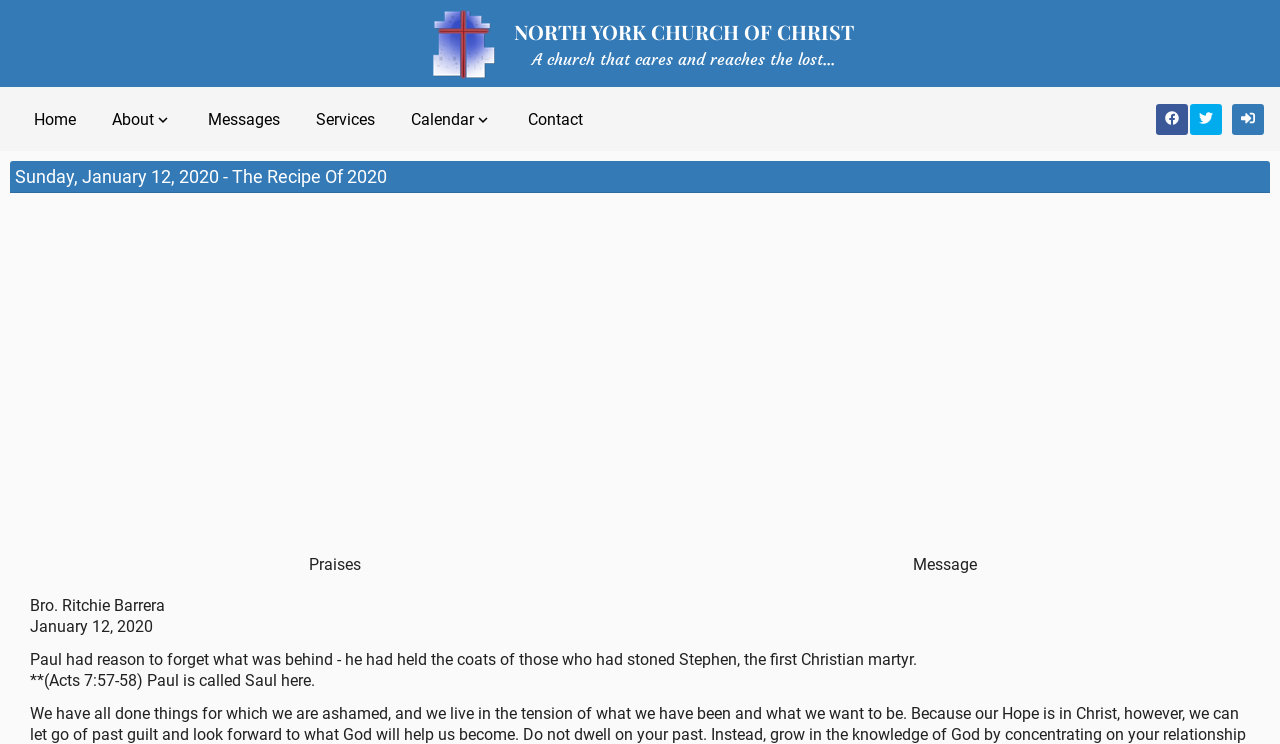Who is the speaker of the message?
Provide a detailed and well-explained answer to the question.

I found the answer by looking at the static text element that contains the name 'Bro. Ritchie Barrera', which is located below the message title.